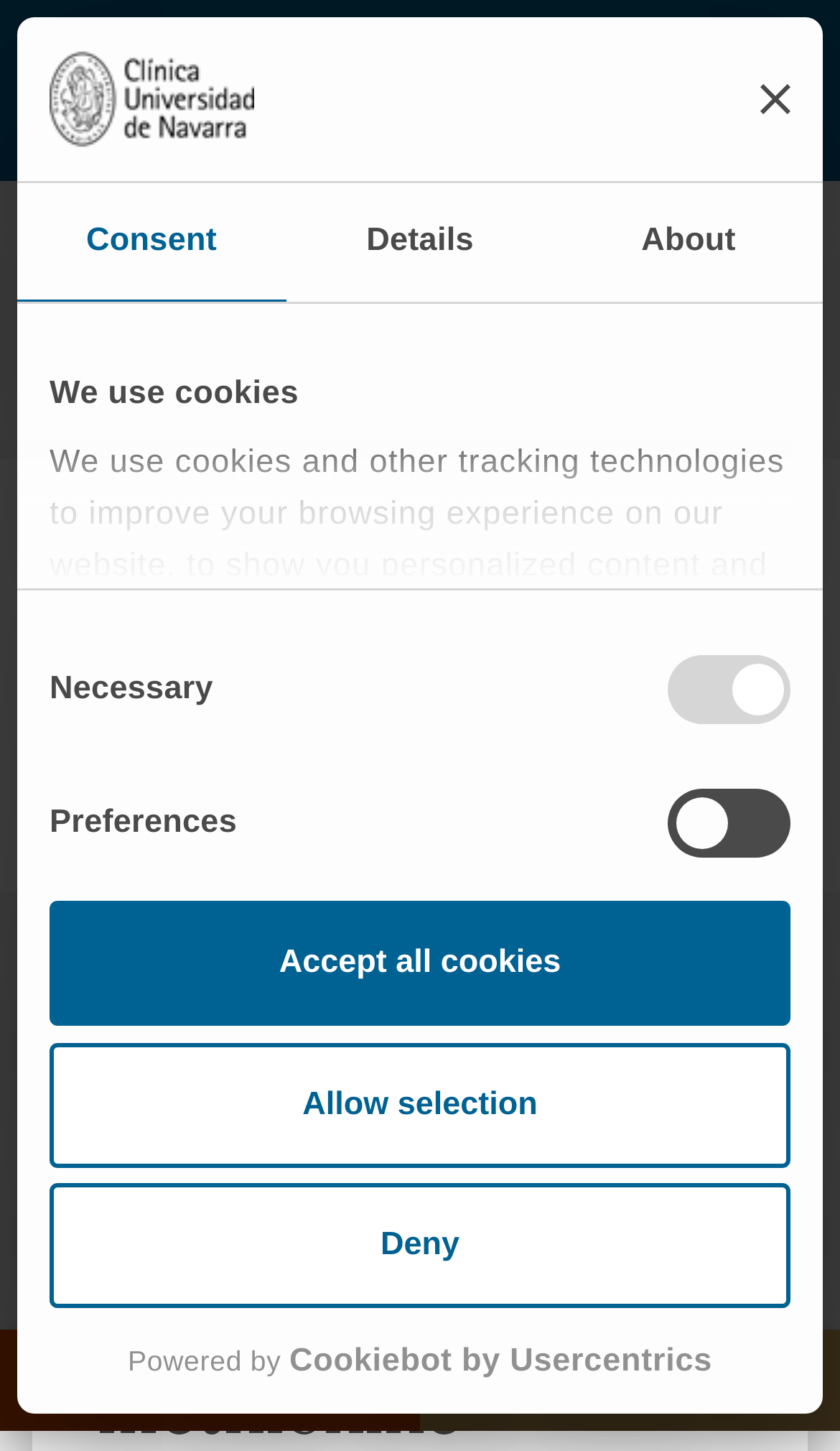Please provide a one-word or phrase answer to the question: 
What is the journal name of the publication?

HEPATOLOGY